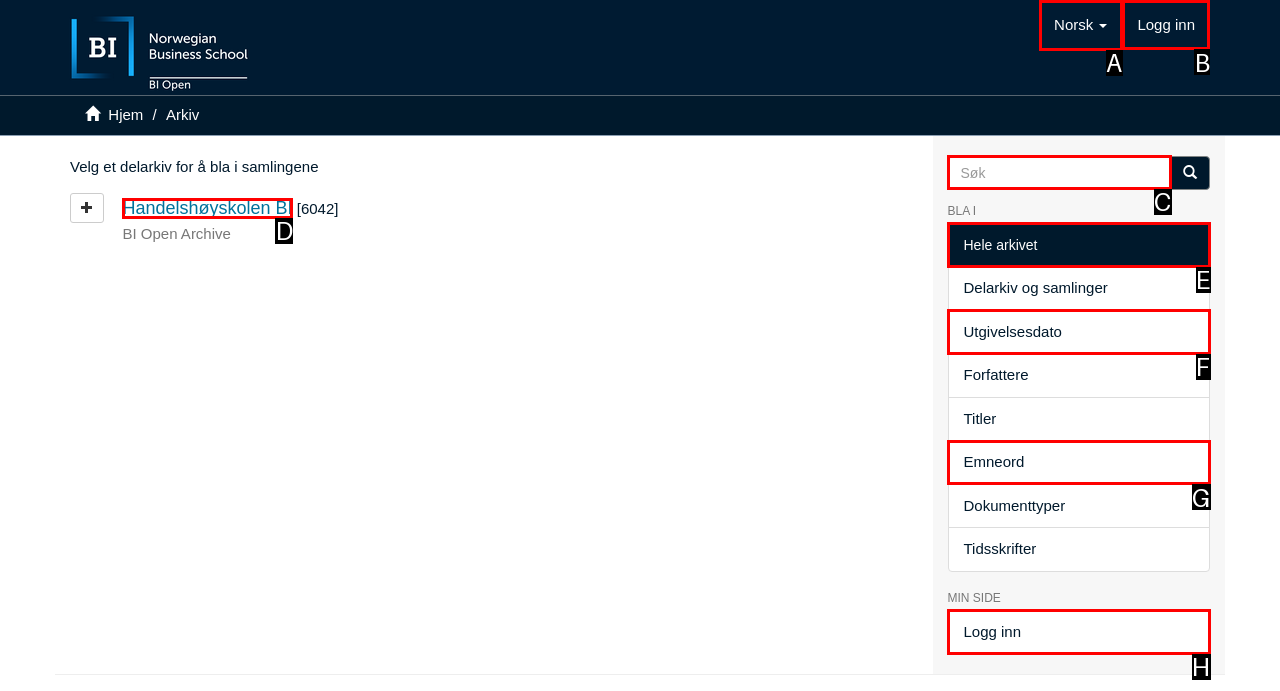Determine the letter of the UI element that you need to click to perform the task: Click on the Logg inn button.
Provide your answer with the appropriate option's letter.

B